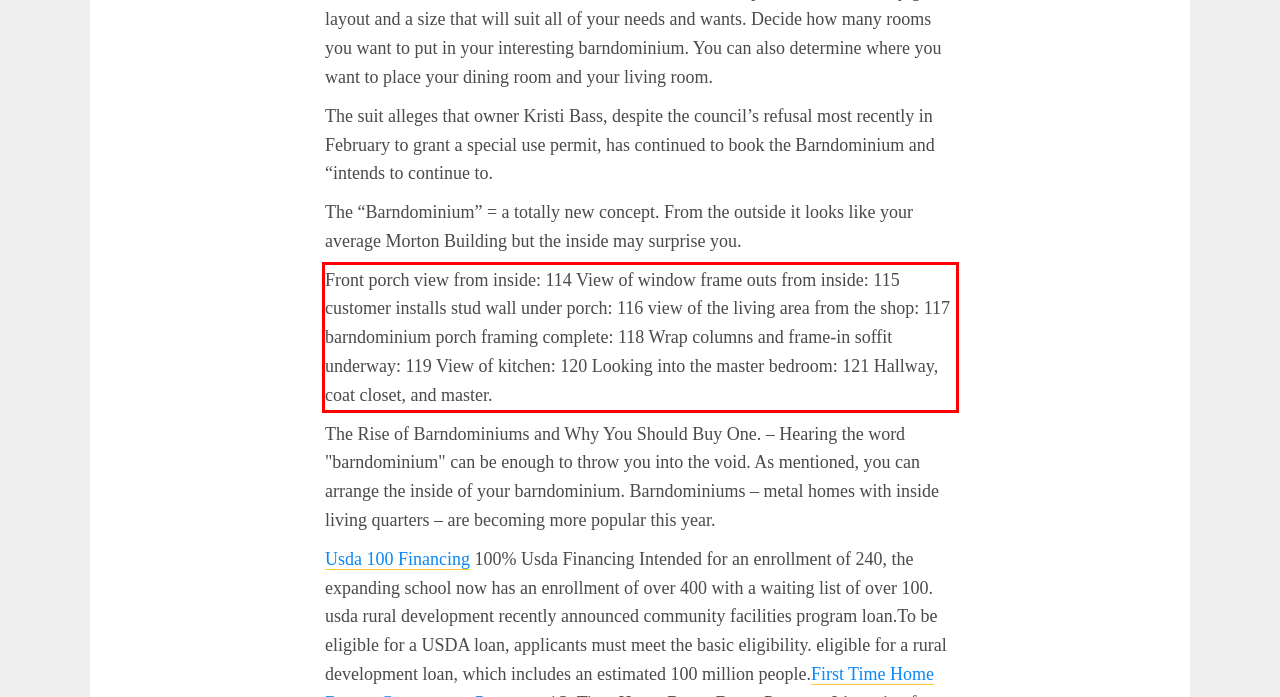Please extract the text content within the red bounding box on the webpage screenshot using OCR.

Front porch view from inside: 114 View of window frame outs from inside: 115 customer installs stud wall under porch: 116 view of the living area from the shop: 117 barndominium porch framing complete: 118 Wrap columns and frame-in soffit underway: 119 View of kitchen: 120 Looking into the master bedroom: 121 Hallway, coat closet, and master.